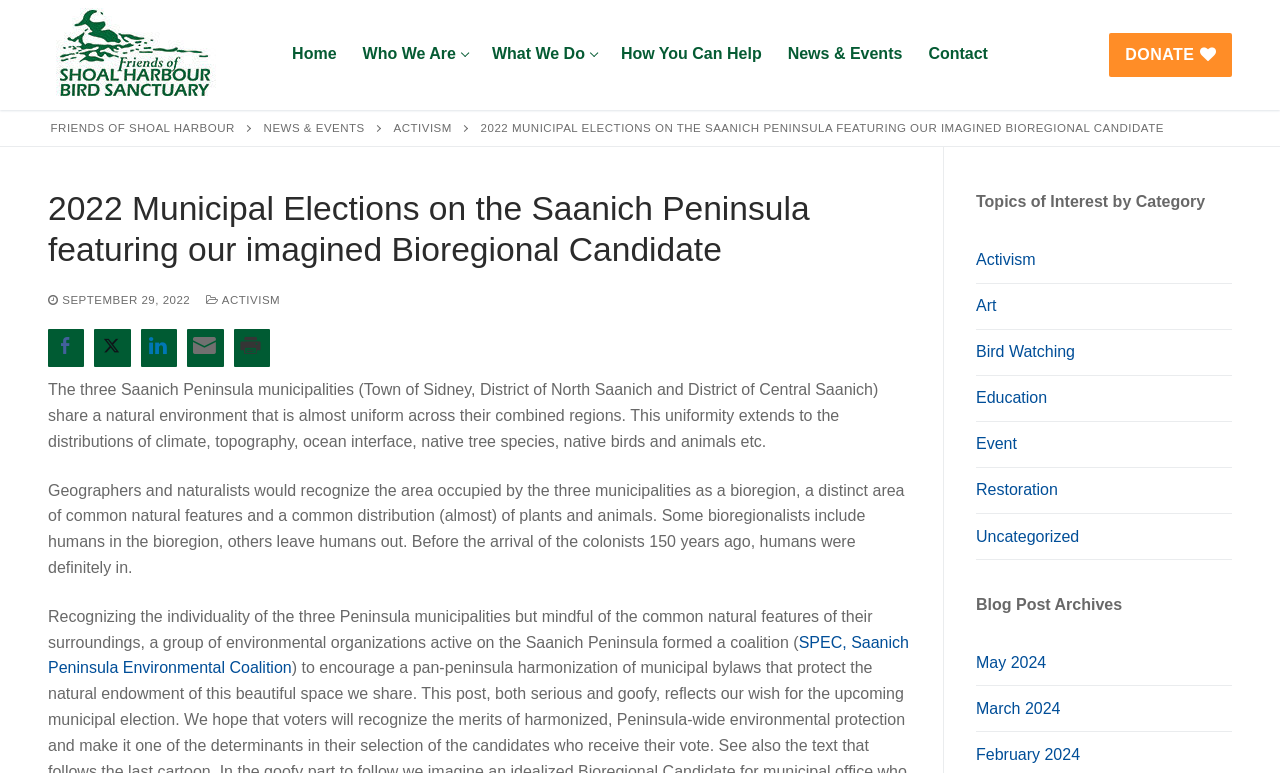Respond to the question below with a single word or phrase:
What is the name of the coalition formed by environmental organizations?

SPEC